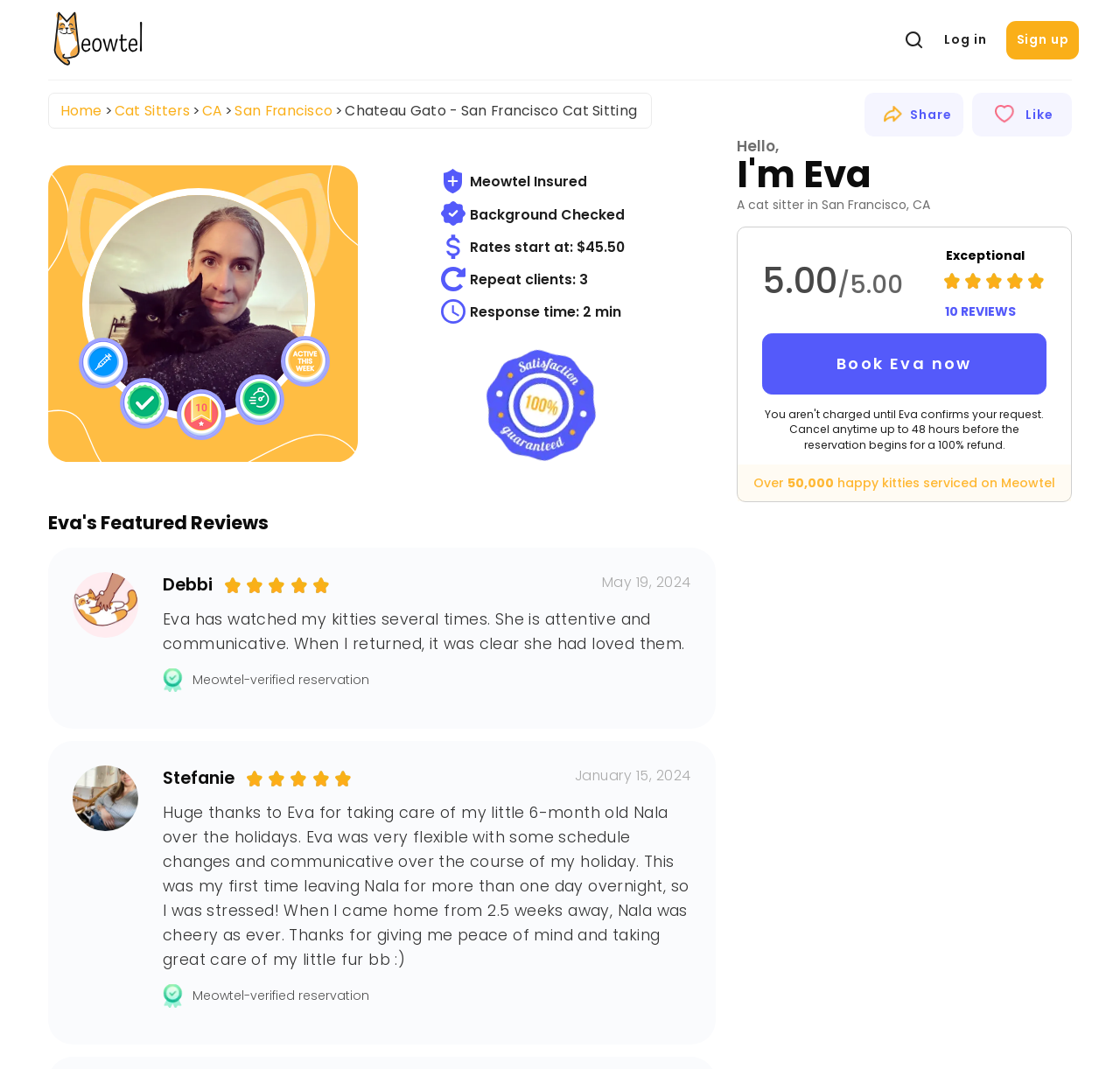Explain in detail what is displayed on the webpage.

This webpage is about Eva, a cat sitter in San Francisco, CA, who offers her services through Meowtel. At the top left of the page, there is a Meowtel.com logo, and on the top right, there are three buttons: "Open Search", "Log in", and "Sign up". Below these buttons, there are three more buttons: "Share", "Like", and a profile picture with the text "Hello," and "I'm Eva" written above it.

Eva's profile information is displayed prominently, including her rating of 5.00 out of 5.00, with 10 reviews, and a label "Exceptional". There is also a button to "Book Eva now" and a text stating that she has serviced over 50,000 happy kitties on Meowtel.

Below Eva's profile, there are several links to navigate to different sections of the website, including "Home", "Cat Sitters", "CA", and "San Francisco". There is also a heading "Chateau Gato - San Francisco Cat Sitting" and an image of a cat.

The page also showcases Eva's achievements, including "10+ Meowtel reservations completed", "Verified Sitter (Background check & vetting completed)", "Speedy Sitter/Quick Response Time", "Sitter who Can Give Injections/Needle-based medications", and "Active in the last week". These achievements are represented by images and are displayed in a row.

Further down the page, there is a section highlighting Eva's services, including "Meowtel Insured", "Background Checked", and "Rates start at: $45.50". There is also information about her repeat clients and response time.

The page also features a section titled "Eva's Featured Reviews", which includes reviews from two clients, Debbi and Stefanie. Each review includes a heading with the client's name, a photo of the client, and a quote from the review. The reviews are dated, with one from May 19, 2024, and the other from January 15, 2024.